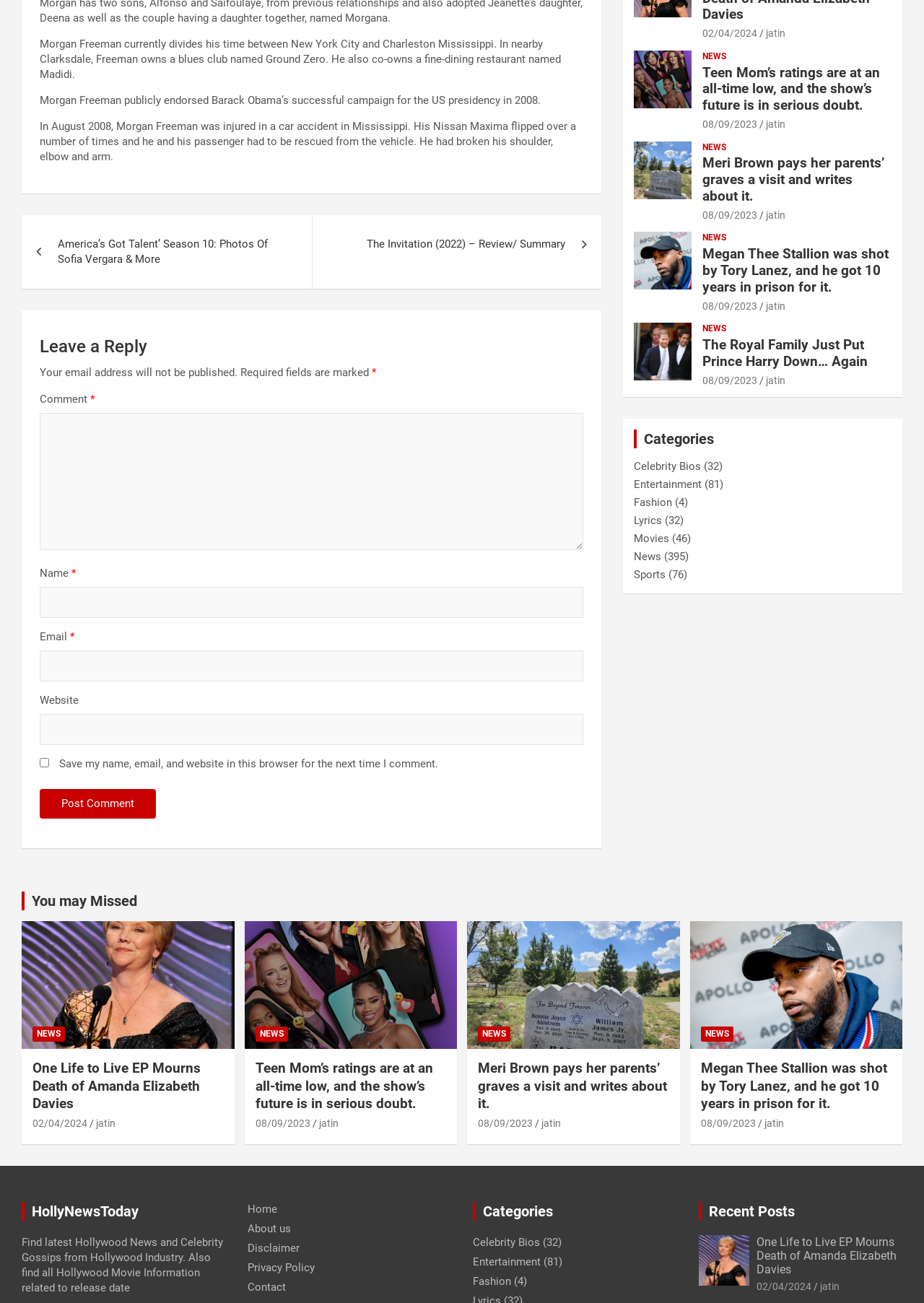Please identify the bounding box coordinates of the element's region that should be clicked to execute the following instruction: "Click on the 'Post Comment' button". The bounding box coordinates must be four float numbers between 0 and 1, i.e., [left, top, right, bottom].

[0.043, 0.606, 0.169, 0.628]